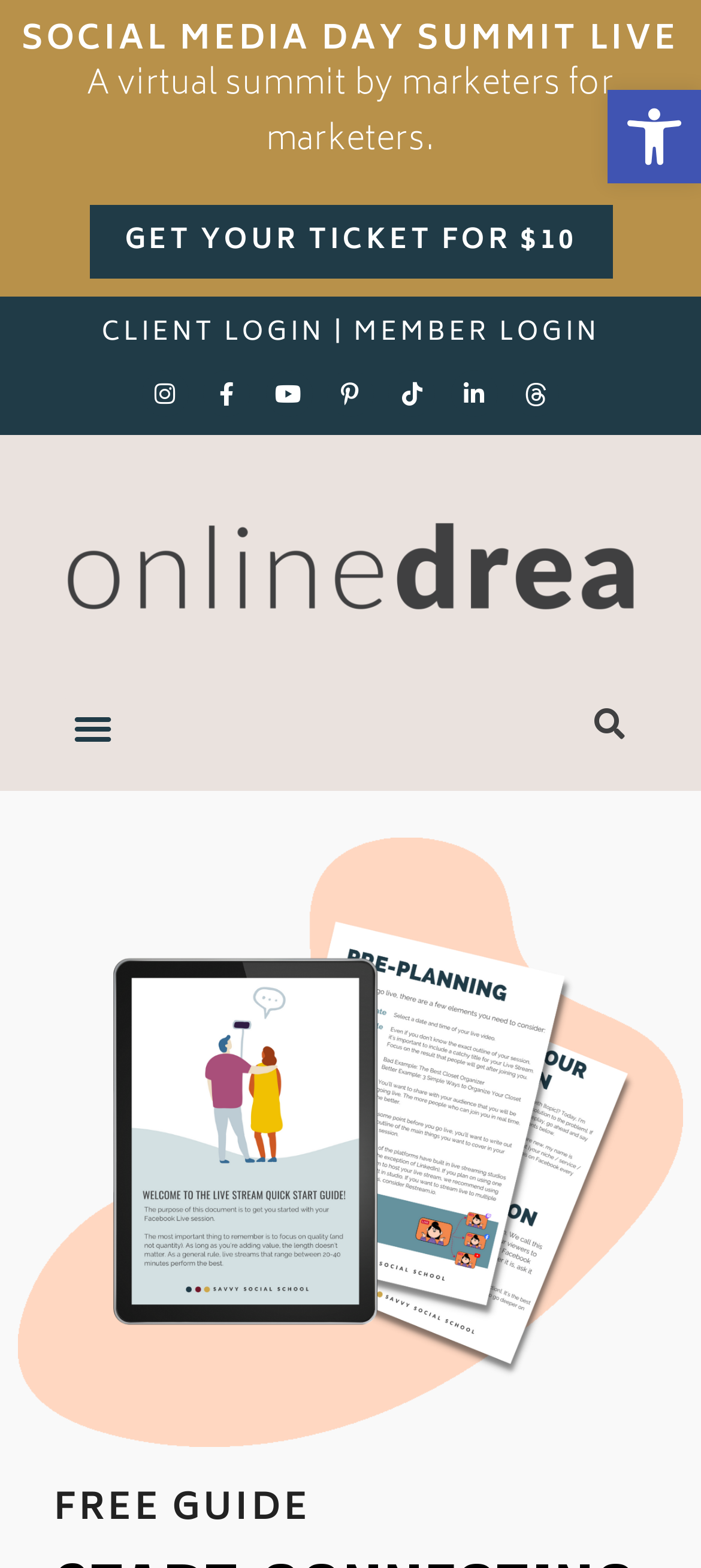Find the bounding box coordinates of the clickable area required to complete the following action: "Get your ticket for $10".

[0.127, 0.131, 0.873, 0.178]